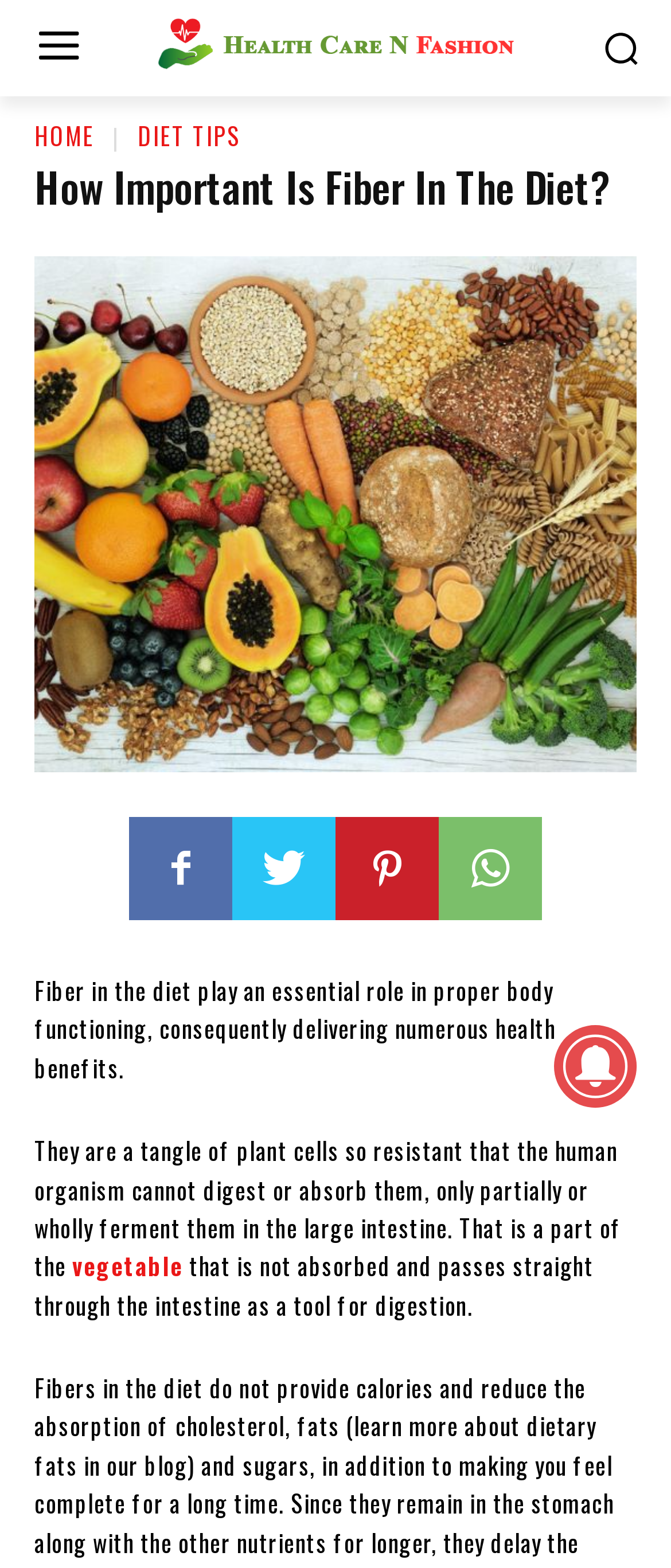Elaborate on the webpage's design and content in a detailed caption.

The webpage is about the importance of fiber in the diet, with a focus on its role in proper body functioning and the numerous health benefits it provides. 

At the top left corner, there is a menu button, and next to it, a logo is displayed. On the top right corner, a search button is located, accompanied by a small icon. Below the search button, there are navigation links, including "HOME" and "DIET TIPS", which are positioned side by side.

The main content of the webpage is divided into sections. The first section is a heading that repeats the title "How Important Is Fiber In The Diet?". Below the heading, there is a brief summary of the importance of fiber, stating that it plays an essential role in proper body functioning and delivers numerous health benefits.

The next section provides more detailed information about fiber, describing it as a tangle of plant cells that the human organism cannot digest or absorb, but only partially or wholly ferment in the large intestine. Within this section, there is a link to the term "vegetable". The text continues to explain that fiber is not absorbed and passes straight through the intestine as a tool for digestion.

On the right side of the webpage, there are four social media links, represented by icons. At the bottom right corner, there is an image, which is not described.